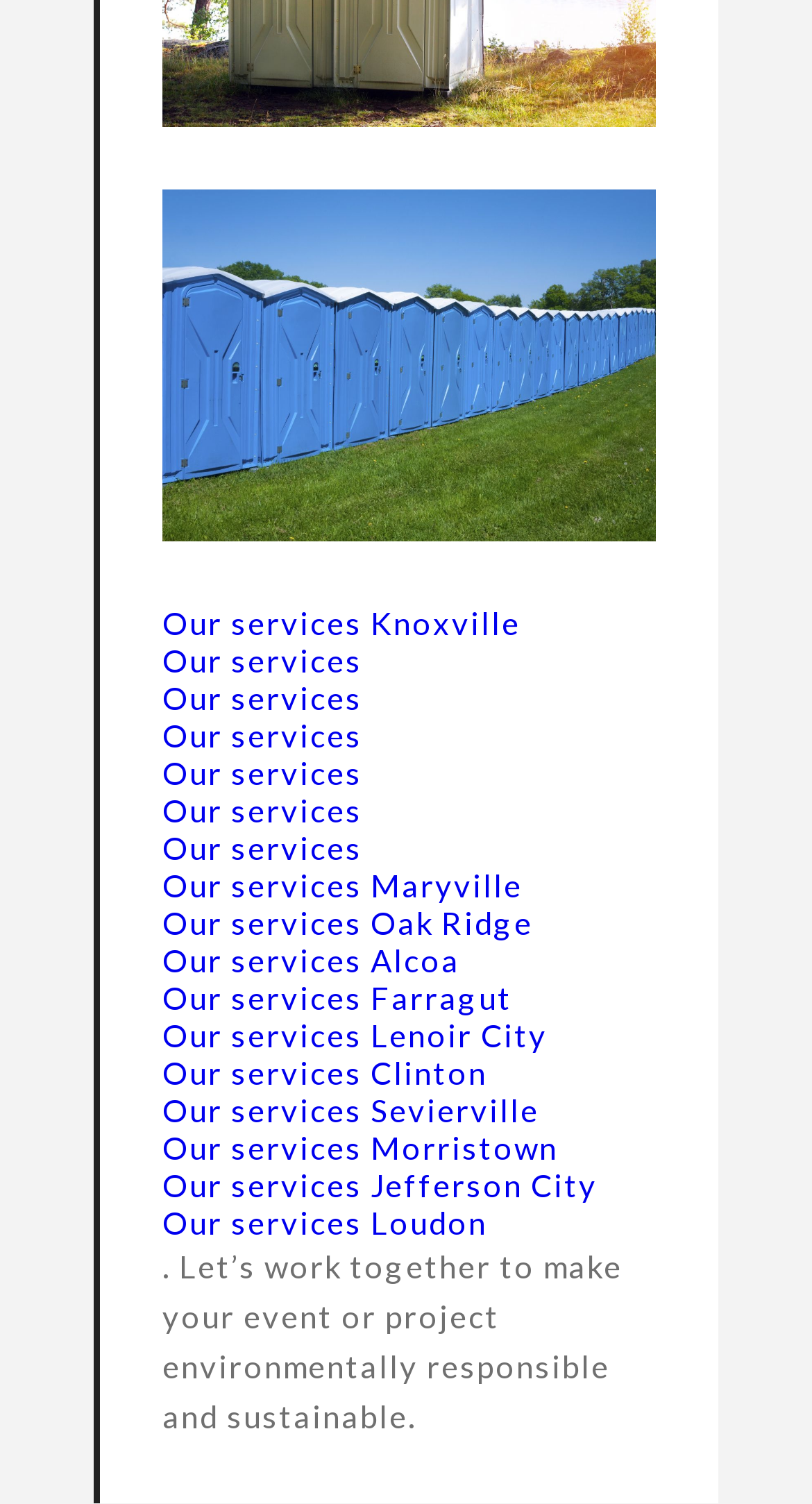Is the website focused on a specific region?
Analyze the image and provide a thorough answer to the question.

The locations listed under 'Our services' are all cities or towns in Tennessee, such as Knoxville, Maryville, Oak Ridge, and more, suggesting that the website is focused on providing services in the Tennessee region.